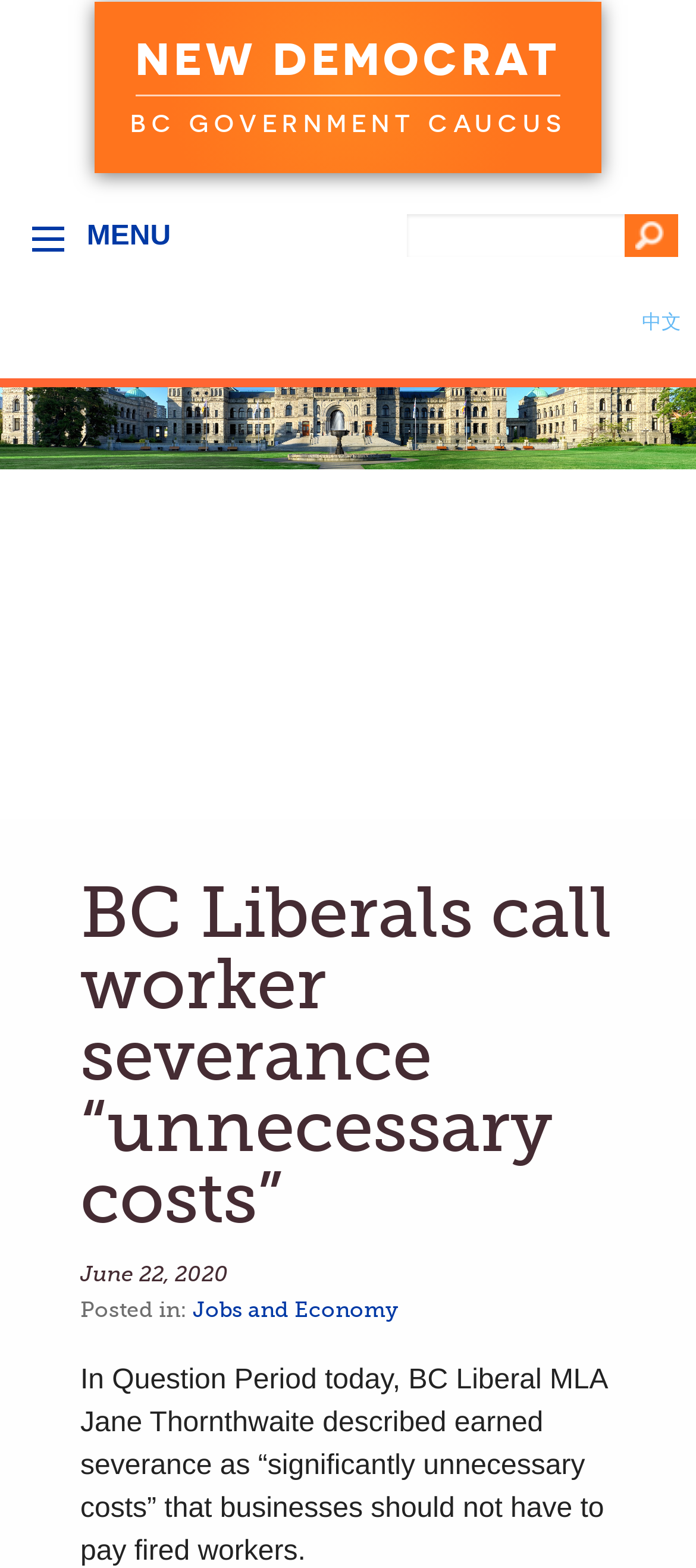Locate the bounding box of the UI element described in the following text: "New Democrat".

[0.195, 0.019, 0.805, 0.06]